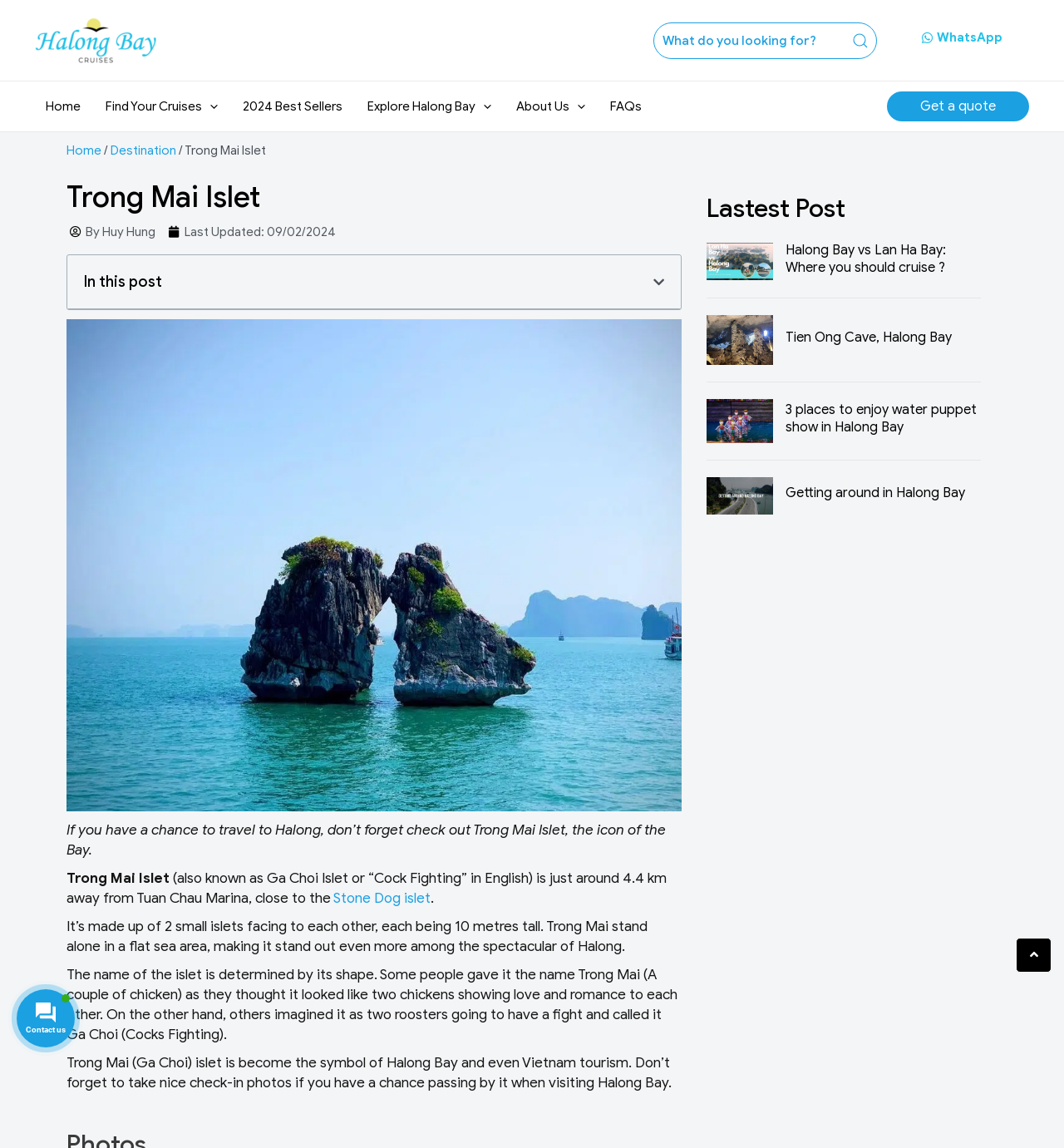What is the name of the islet in Halong Bay?
Answer with a single word or phrase, using the screenshot for reference.

Trong Mai Islet